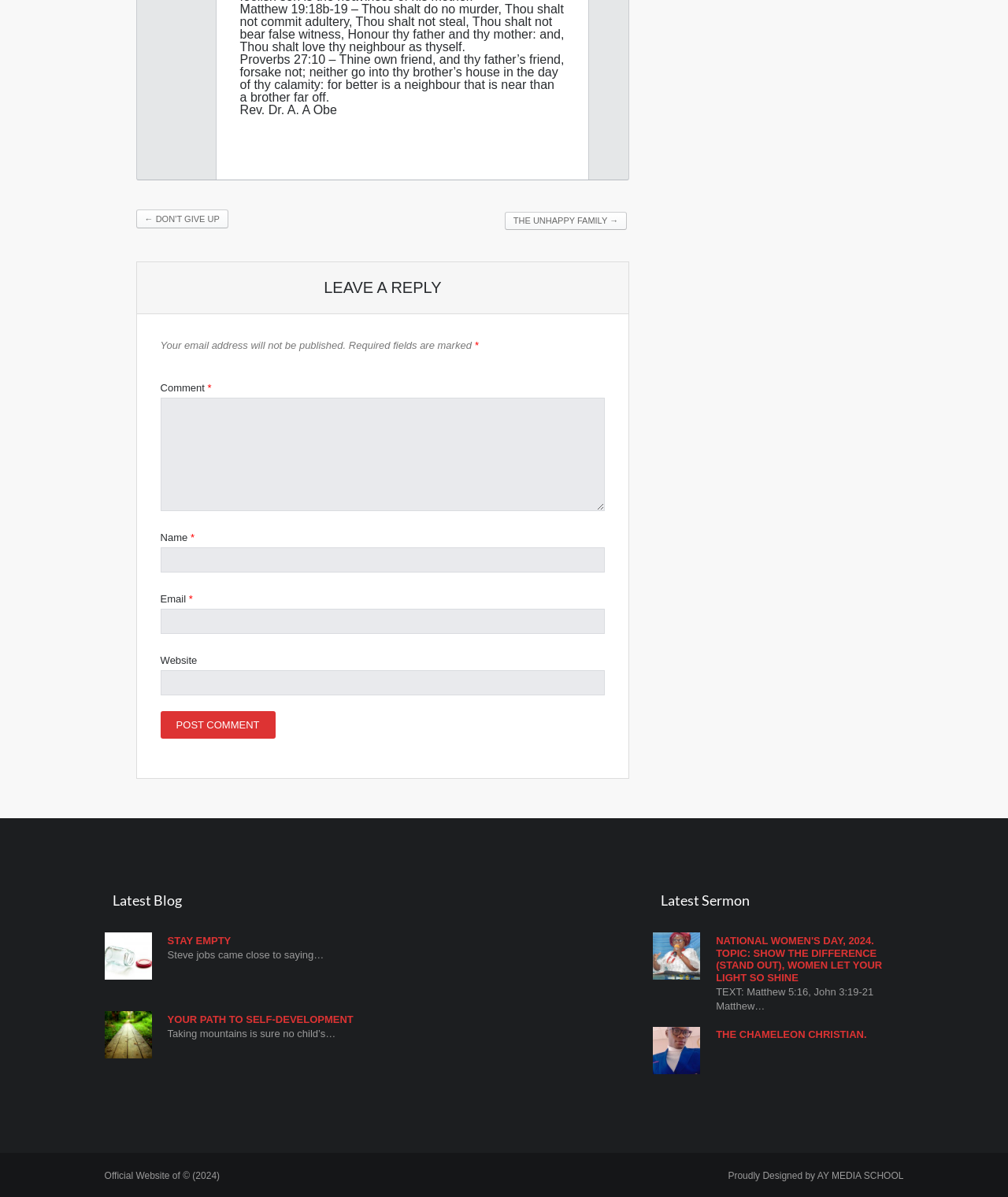Please identify the bounding box coordinates of the element's region that needs to be clicked to fulfill the following instruction: "Click the '← DON’T GIVE UP' link". The bounding box coordinates should consist of four float numbers between 0 and 1, i.e., [left, top, right, bottom].

[0.135, 0.175, 0.226, 0.191]